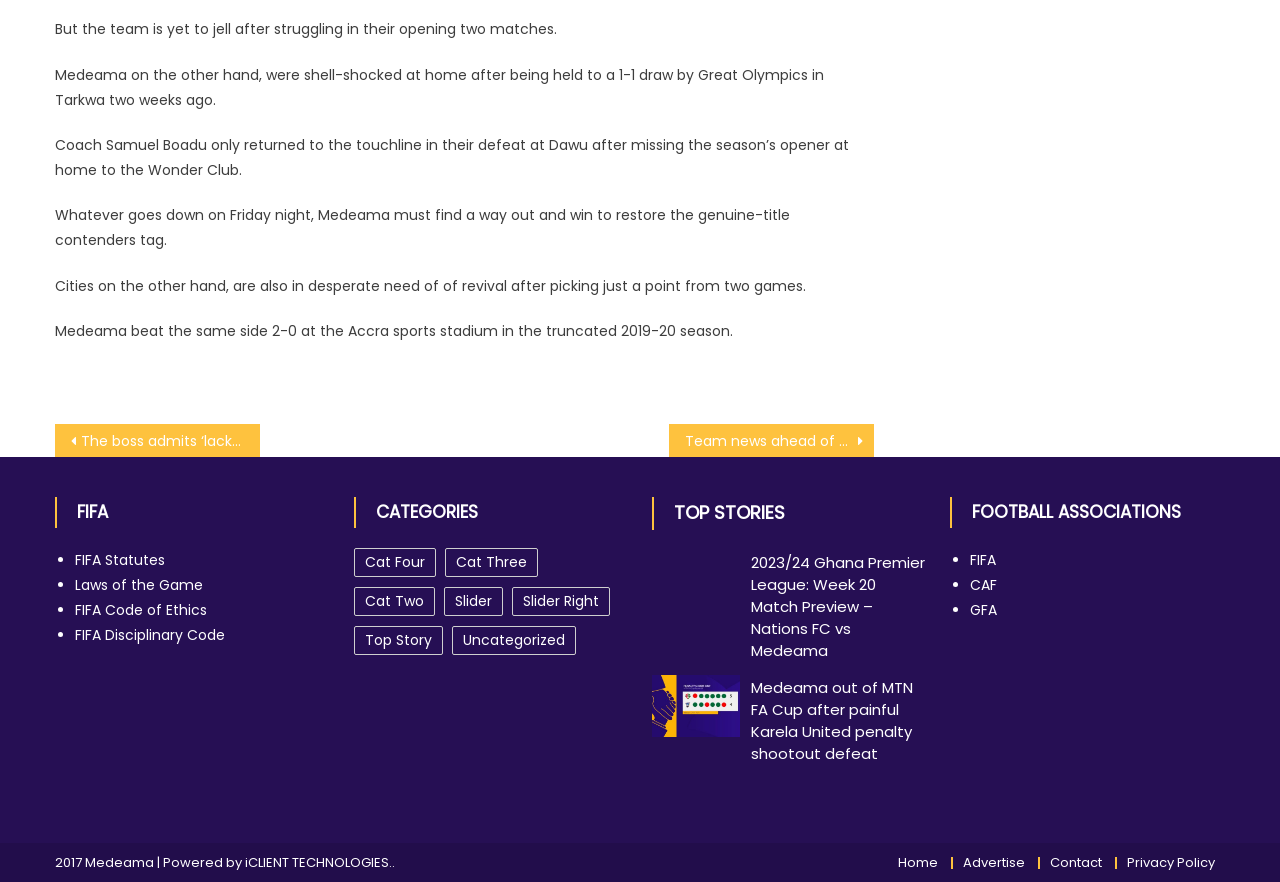How many items are in the 'Cat Two' category?
Refer to the screenshot and deliver a thorough answer to the question presented.

The link 'Cat Two (342 items)' indicates that there are 342 items in the 'Cat Two' category.